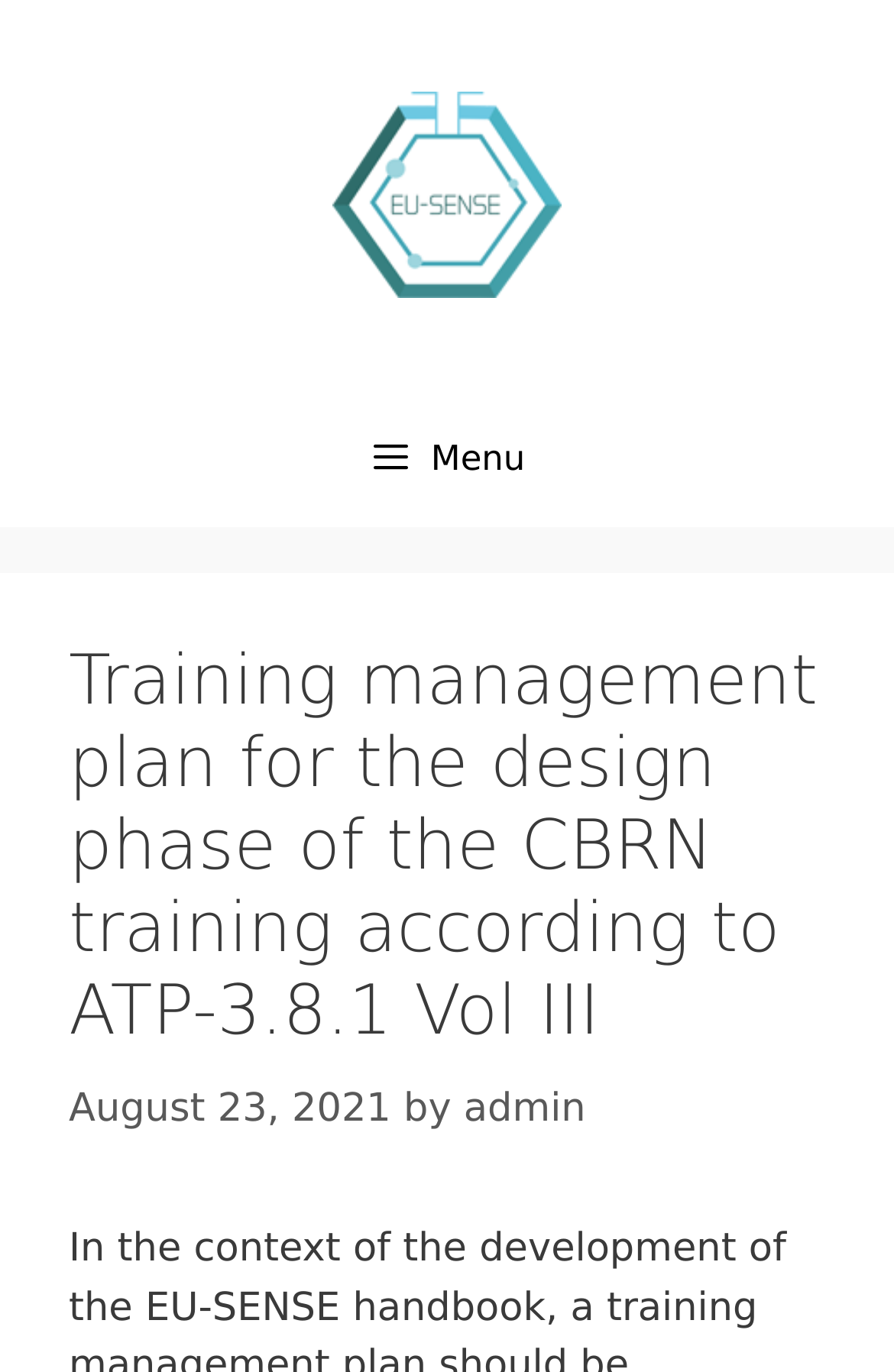Answer with a single word or phrase: 
What is the date of the training management plan?

August 23, 2021